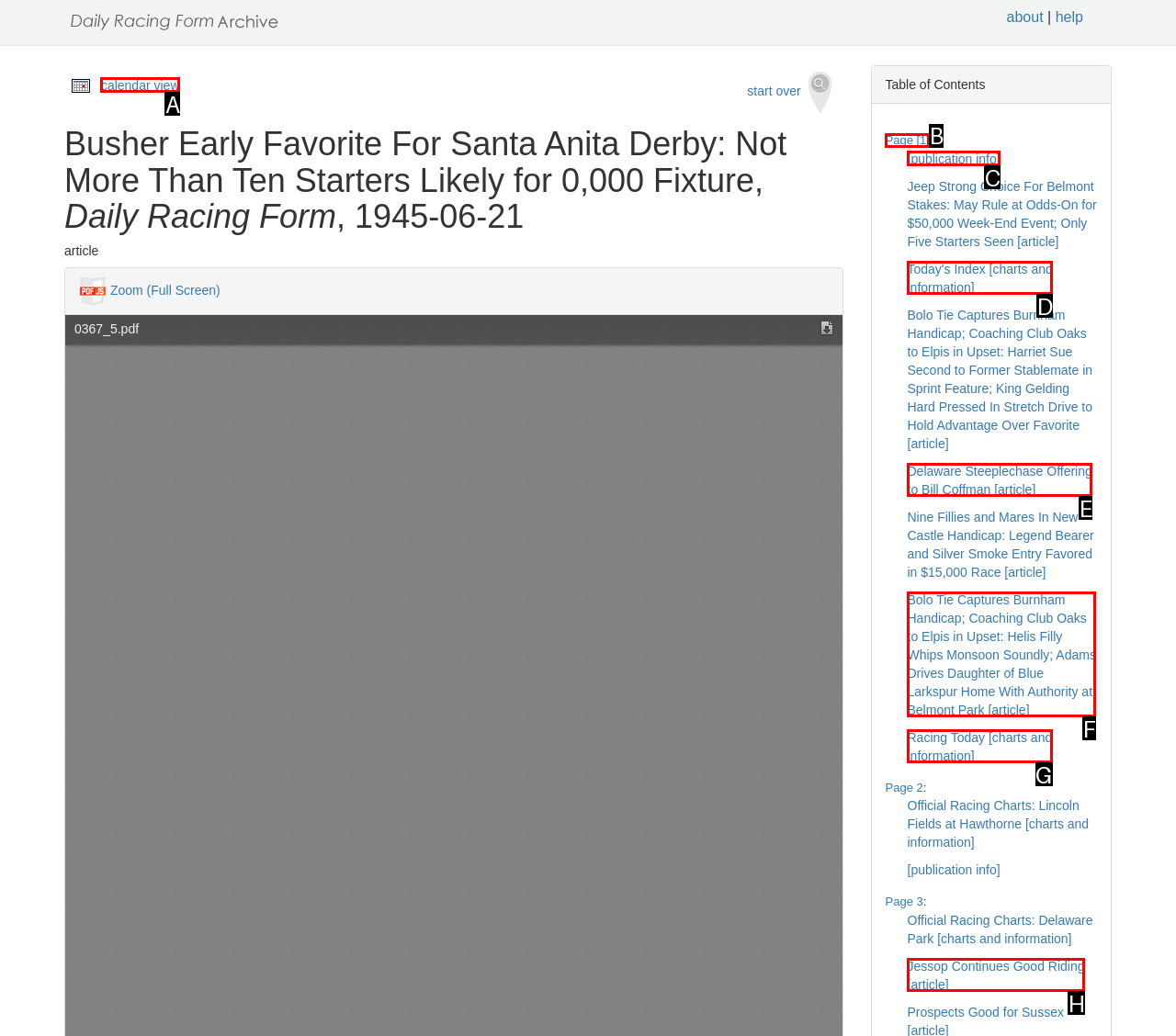Which lettered UI element aligns with this description: calendar view
Provide your answer using the letter from the available choices.

A